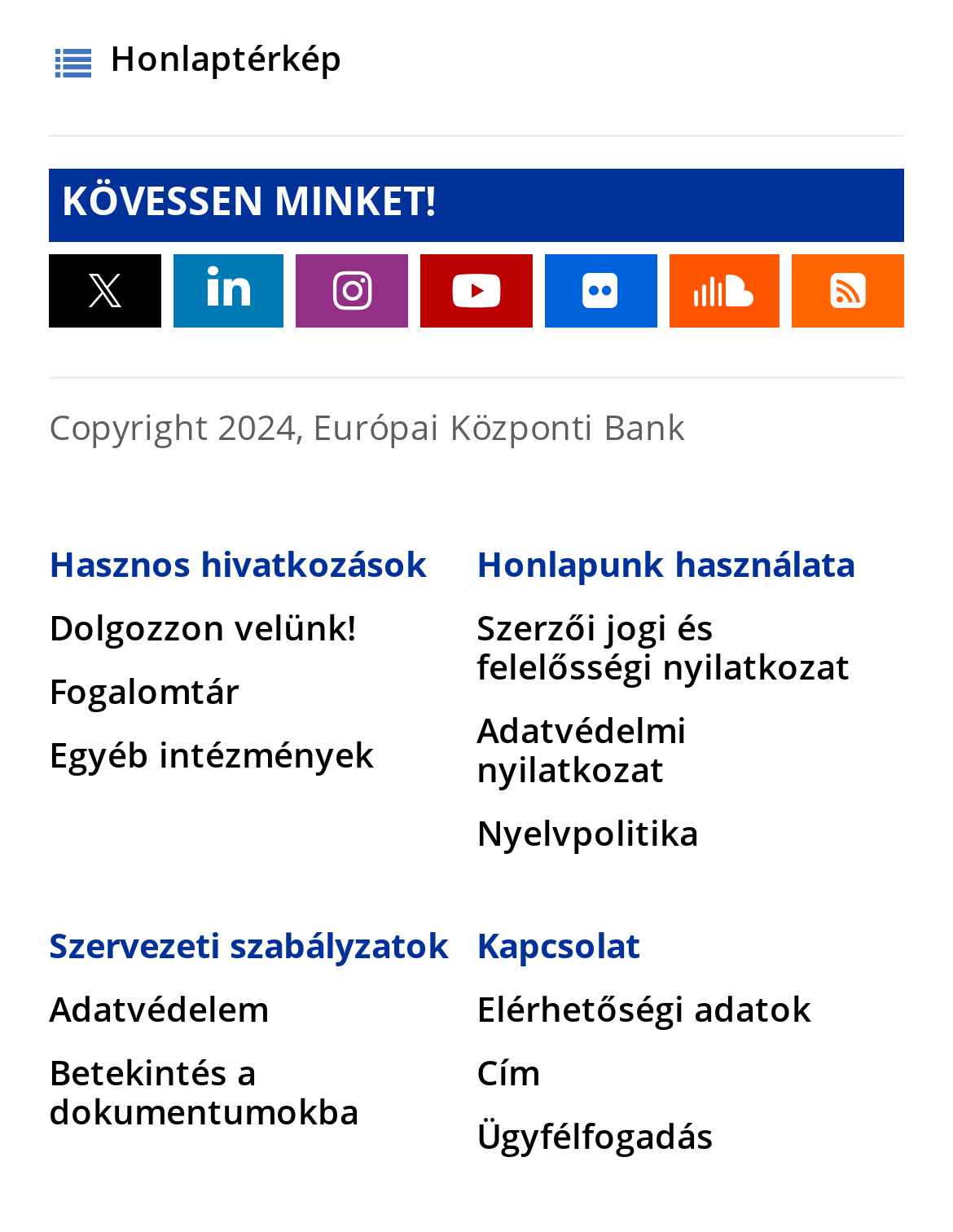How many social media links are there?
Using the image, provide a detailed and thorough answer to the question.

I counted the number of link elements with OCR text that represents social media icons, such as '', '', '', '', and '', which are located at the top of the webpage.